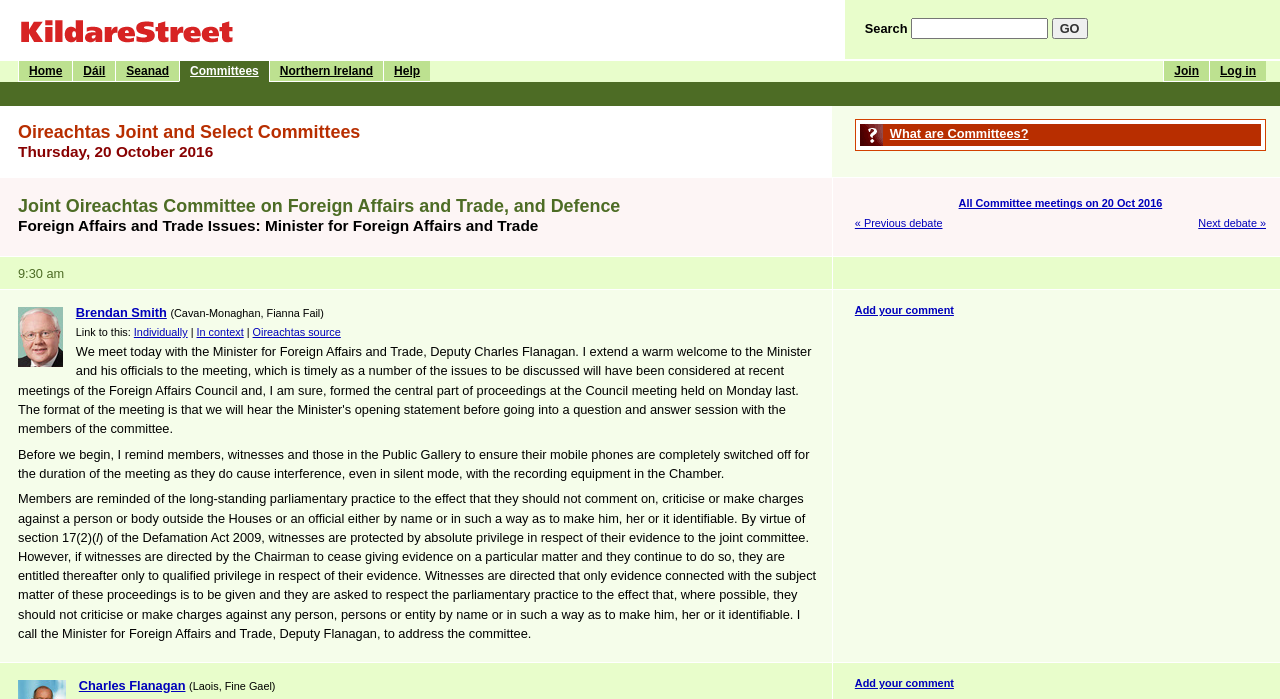Bounding box coordinates are specified in the format (top-left x, top-left y, bottom-right x, bottom-right y). All values are floating point numbers bounded between 0 and 1. Please provide the bounding box coordinate of the region this sentence describes: Northern Ireland

[0.21, 0.087, 0.299, 0.117]